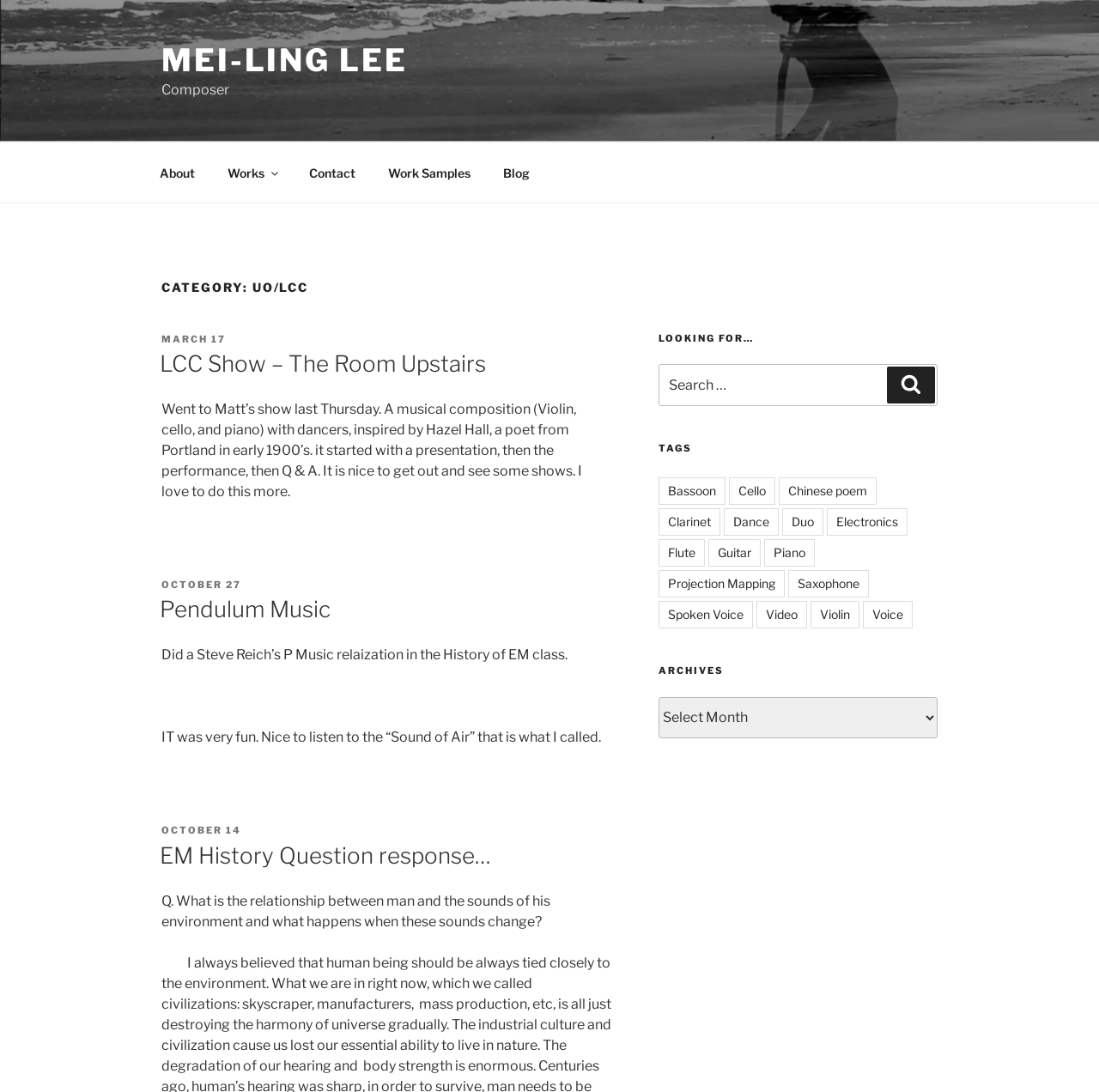Answer the following query with a single word or phrase:
What is the latest post date?

MARCH 17